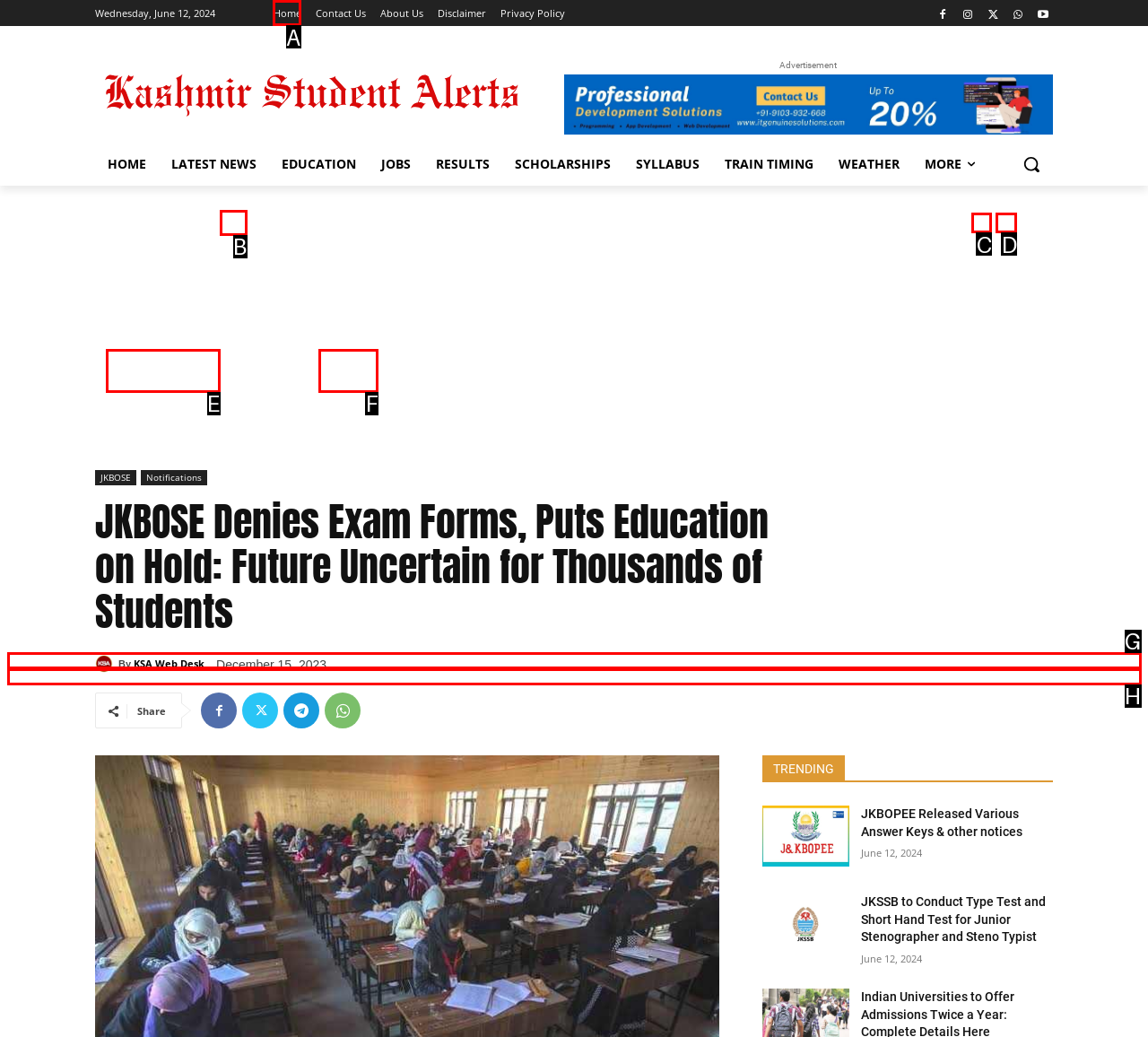Find the HTML element to click in order to complete this task: Click on the 'Home' link
Answer with the letter of the correct option.

A